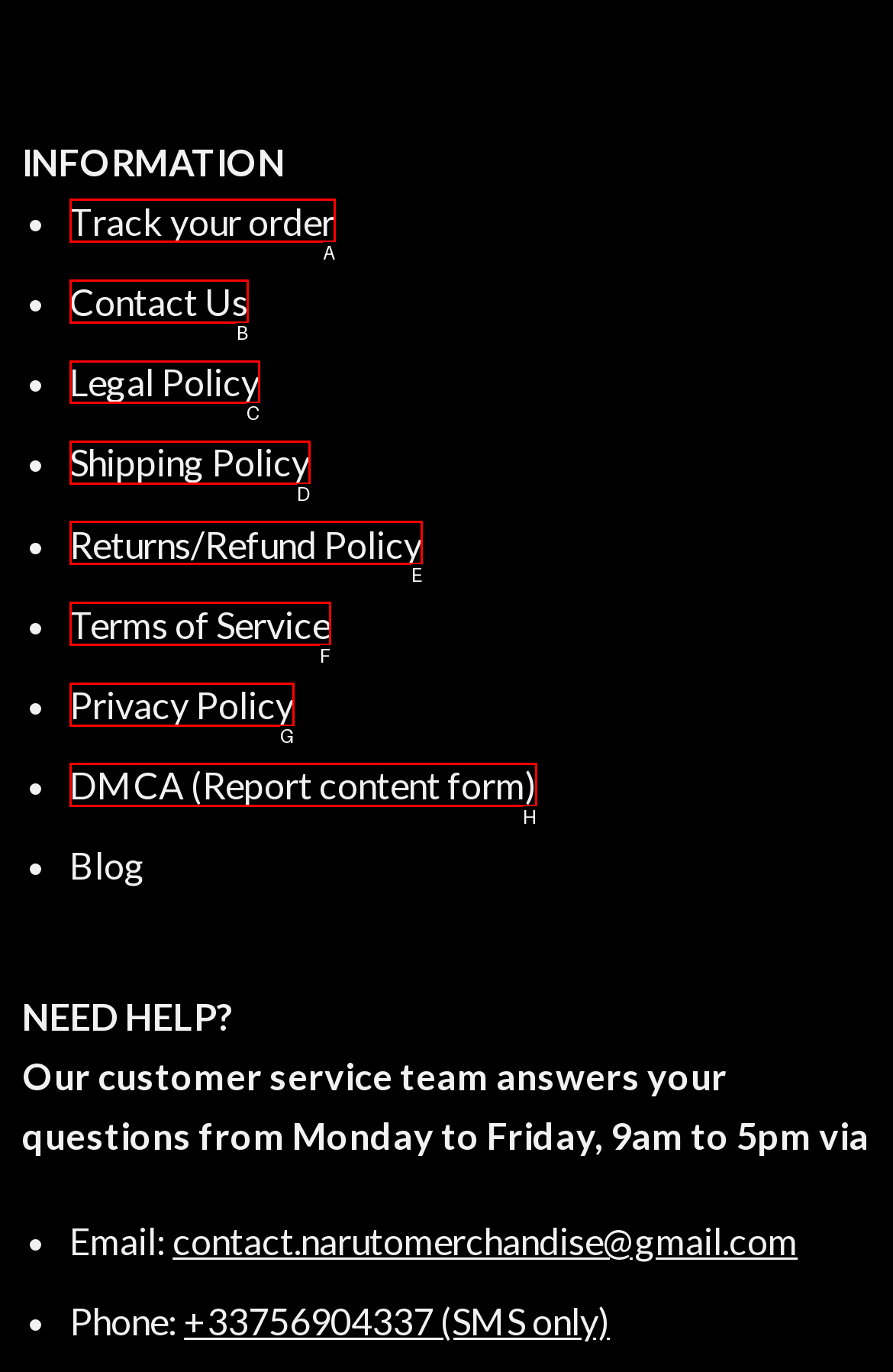From the given options, indicate the letter that corresponds to the action needed to complete this task: View Legal Policy. Respond with only the letter.

C